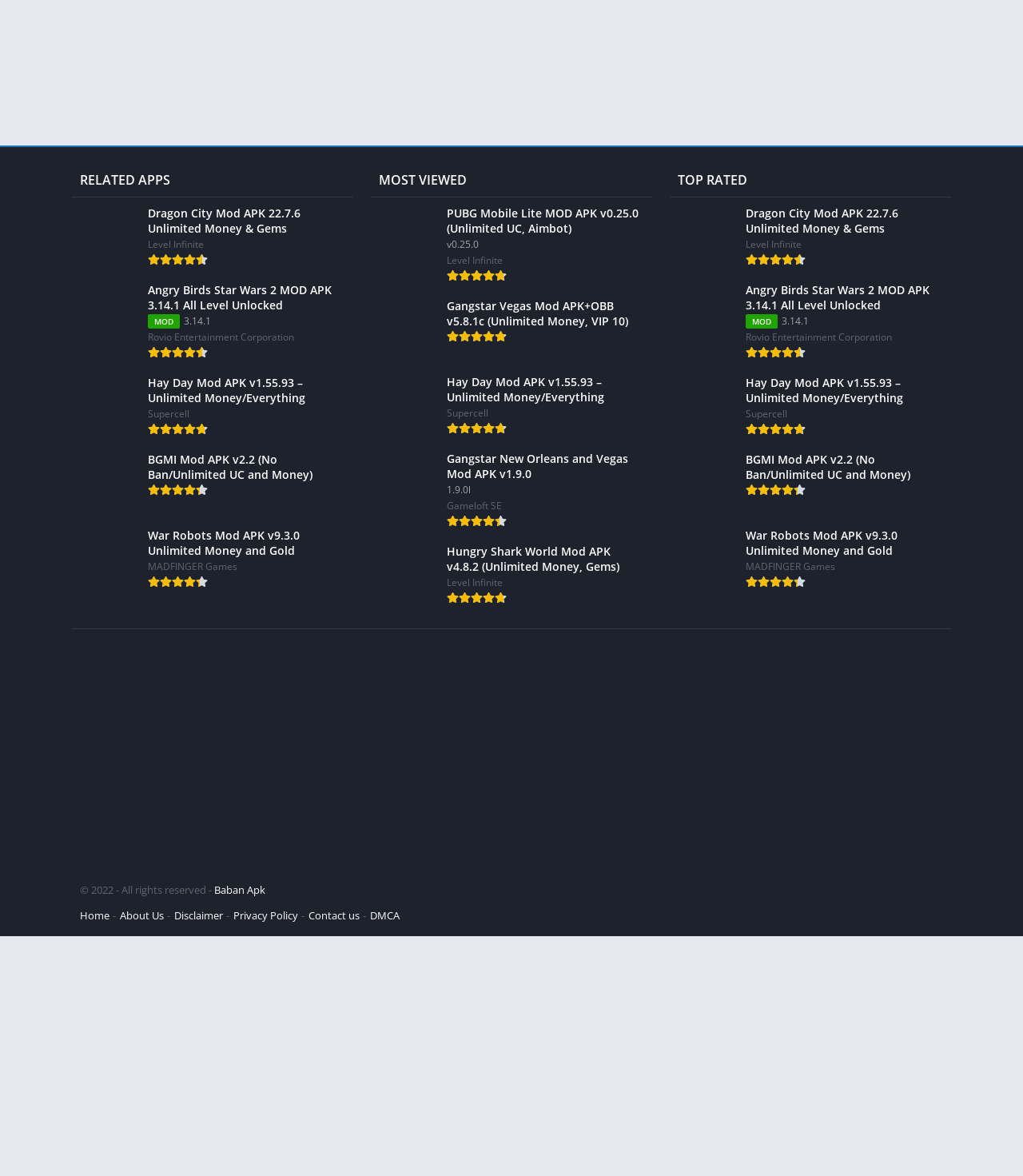Refer to the image and provide a thorough answer to this question:
What is the copyright information mentioned at the bottom of the webpage?

The webpage has a copyright notice at the bottom, which states '© 2022 - All rights reserved', indicating that the content on the webpage is protected by copyright and owned by the webpage's creators.